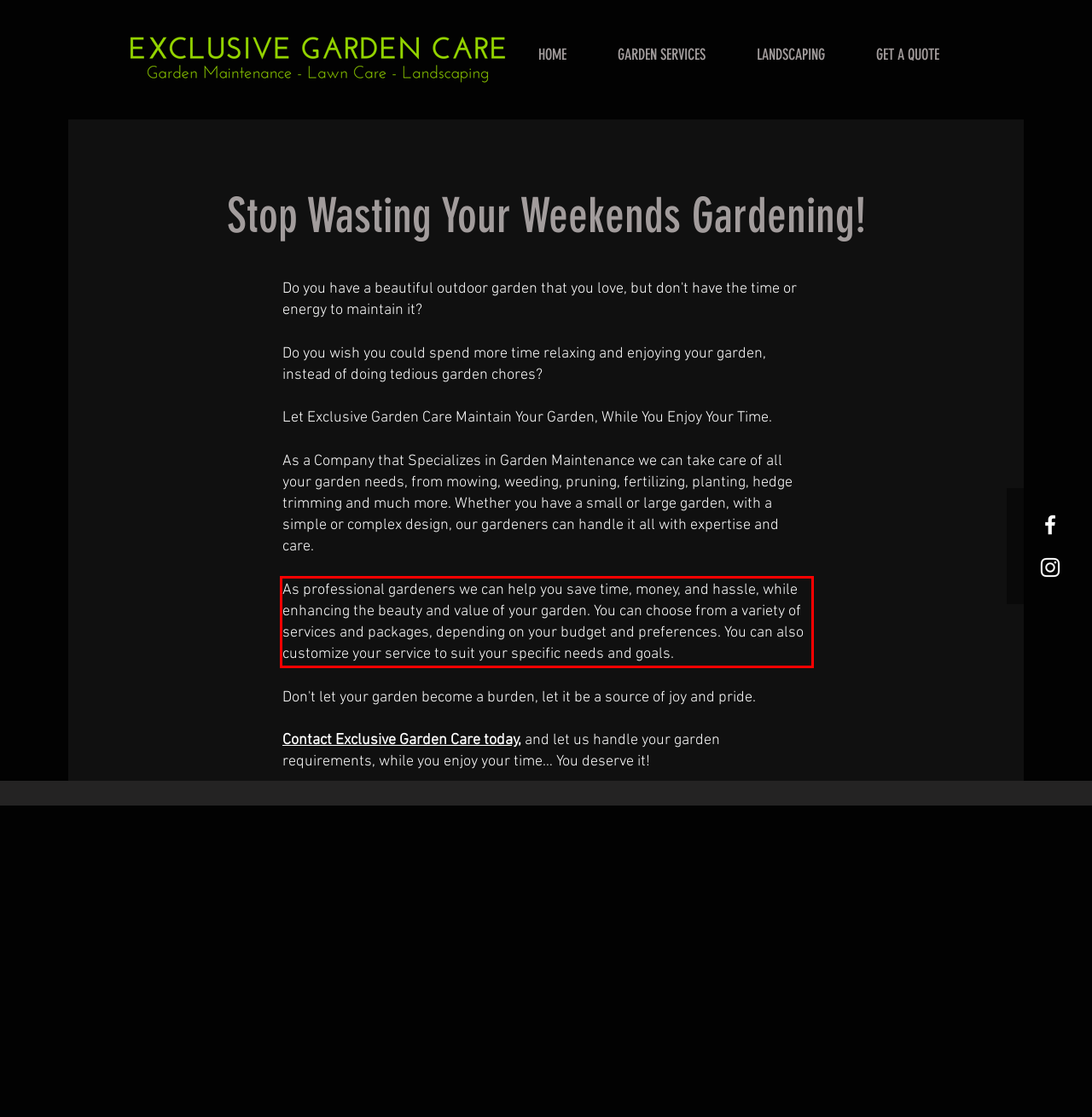With the provided screenshot of a webpage, locate the red bounding box and perform OCR to extract the text content inside it.

As professional gardeners we can help you save time, money, and hassle, while enhancing the beauty and value of your garden. You can choose from a variety of services and packages, depending on your budget and preferences. You can also customize your service to suit your specific needs and goals.